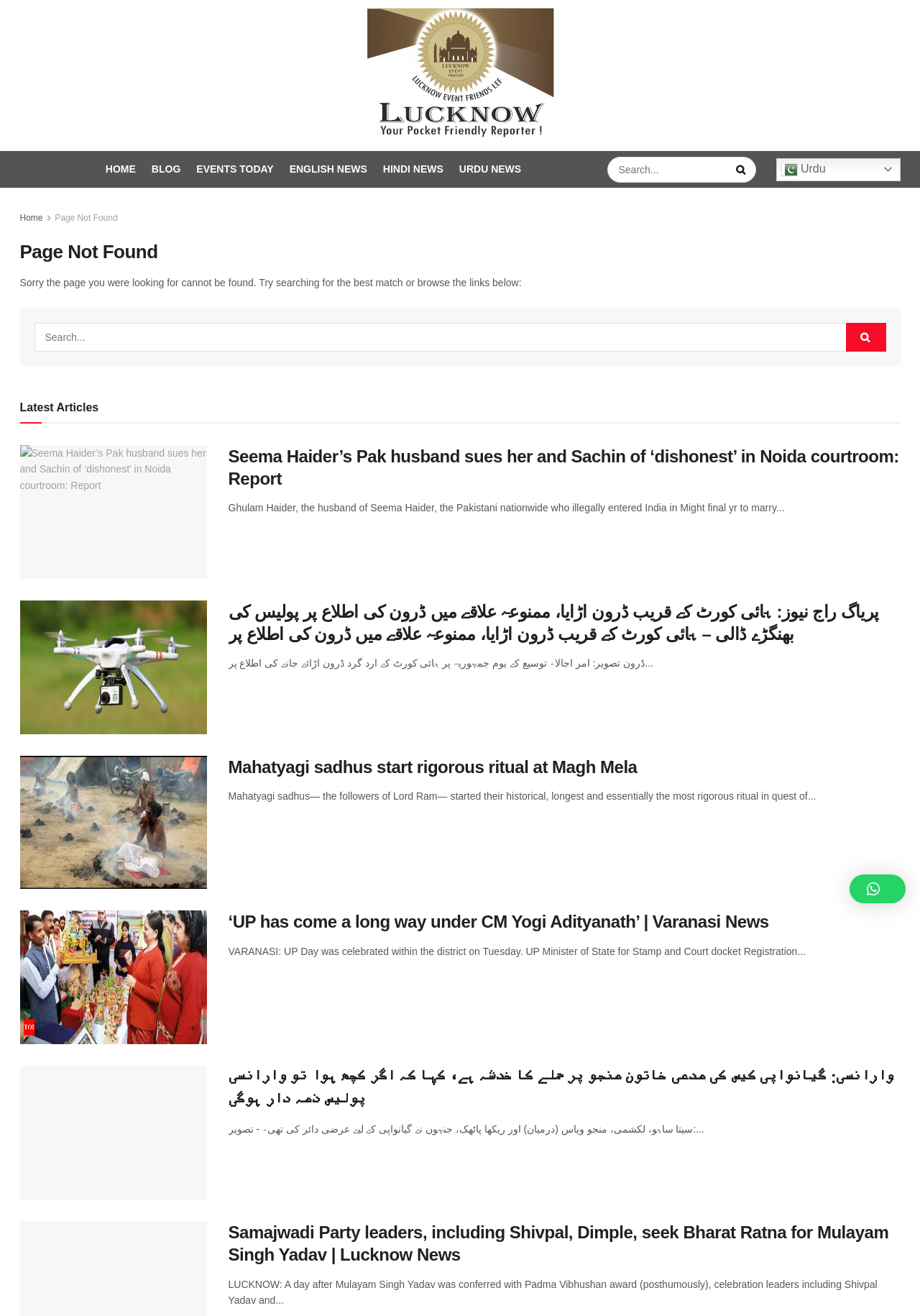Select the bounding box coordinates of the element I need to click to carry out the following instruction: "View English news".

[0.315, 0.121, 0.399, 0.136]